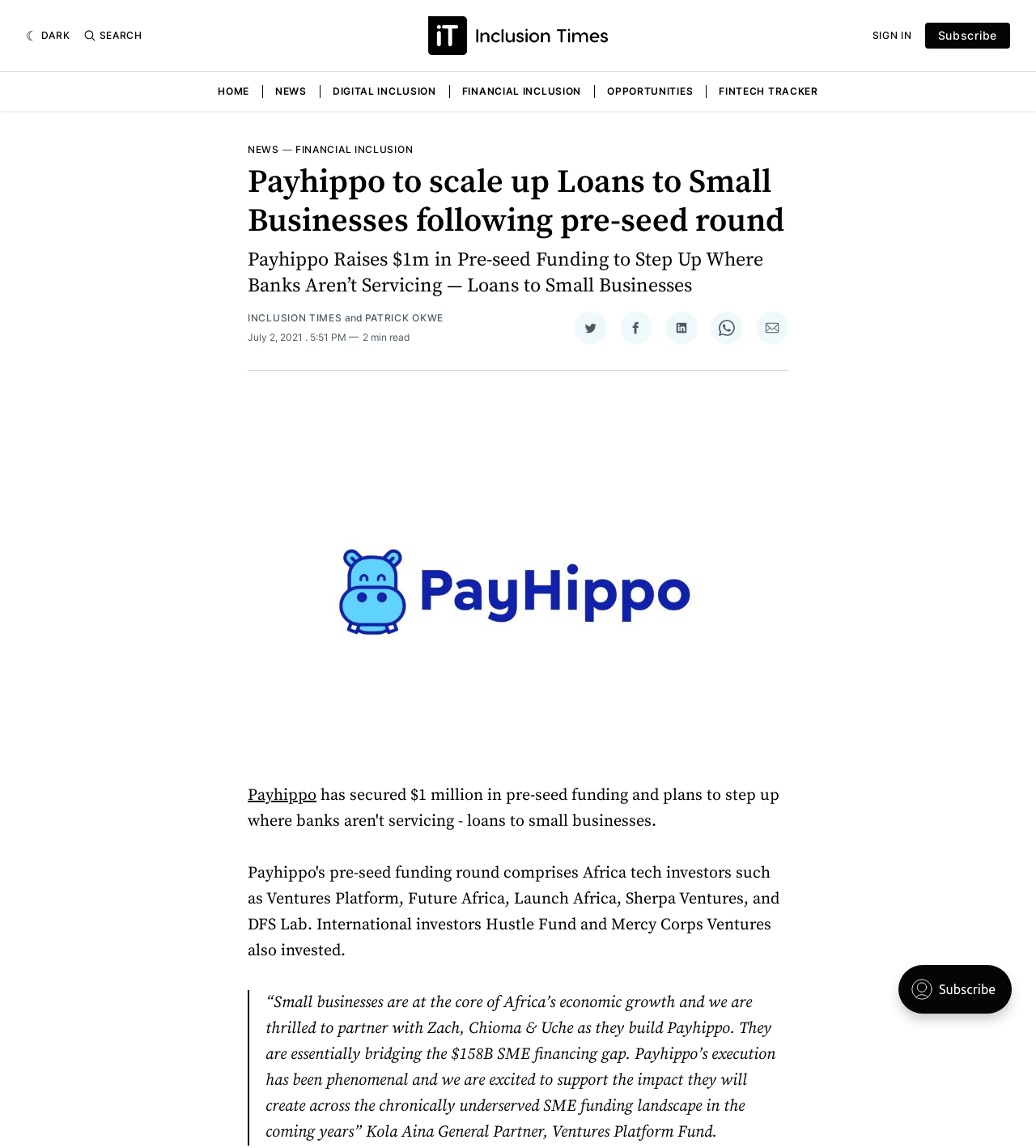Bounding box coordinates are given in the format (top-left x, top-left y, bottom-right x, bottom-right y). All values should be floating point numbers between 0 and 1. Provide the bounding box coordinate for the UI element described as: Payhippo

[0.239, 0.684, 0.305, 0.702]